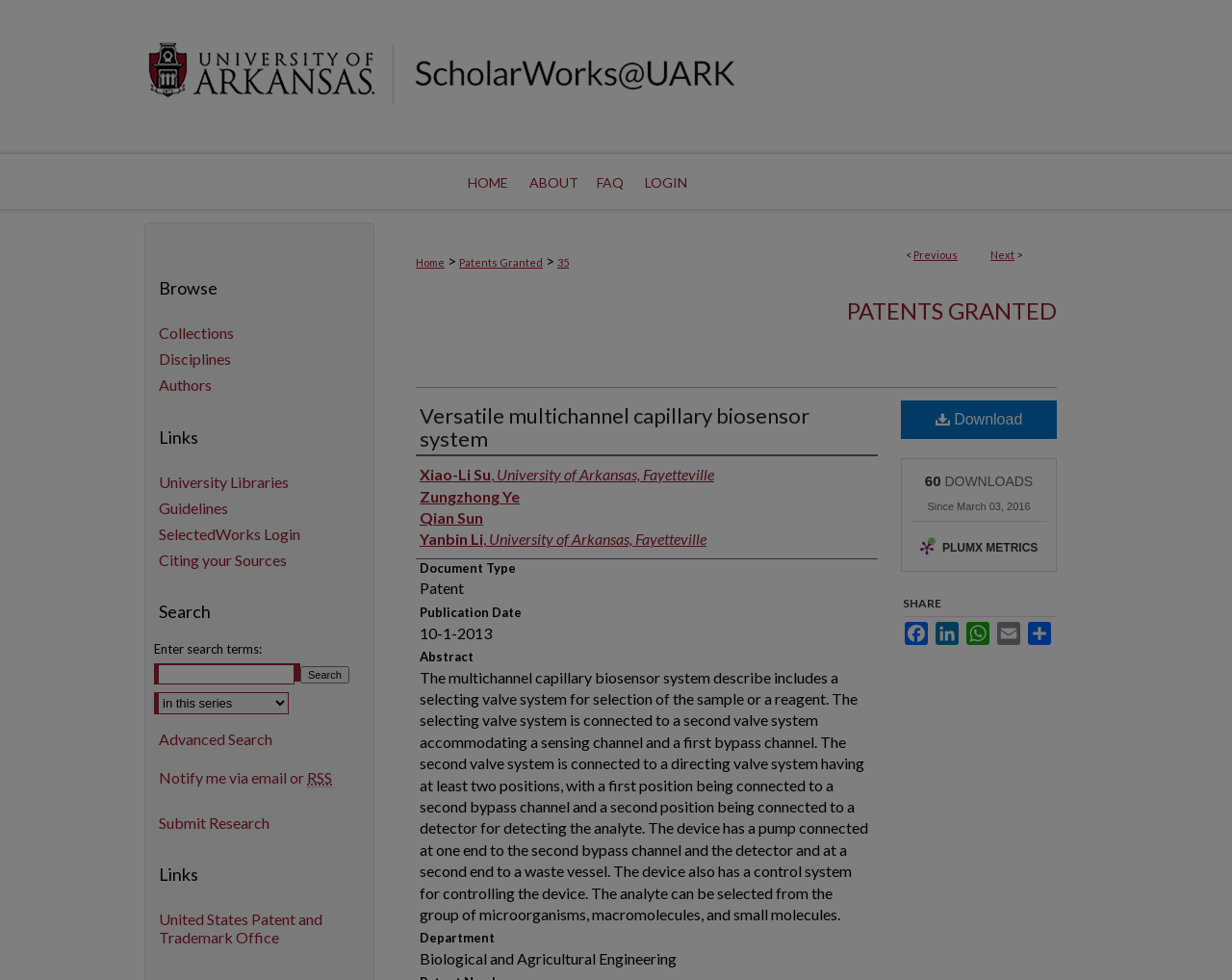Determine the webpage's heading and output its text content.

Versatile multichannel capillary biosensor system